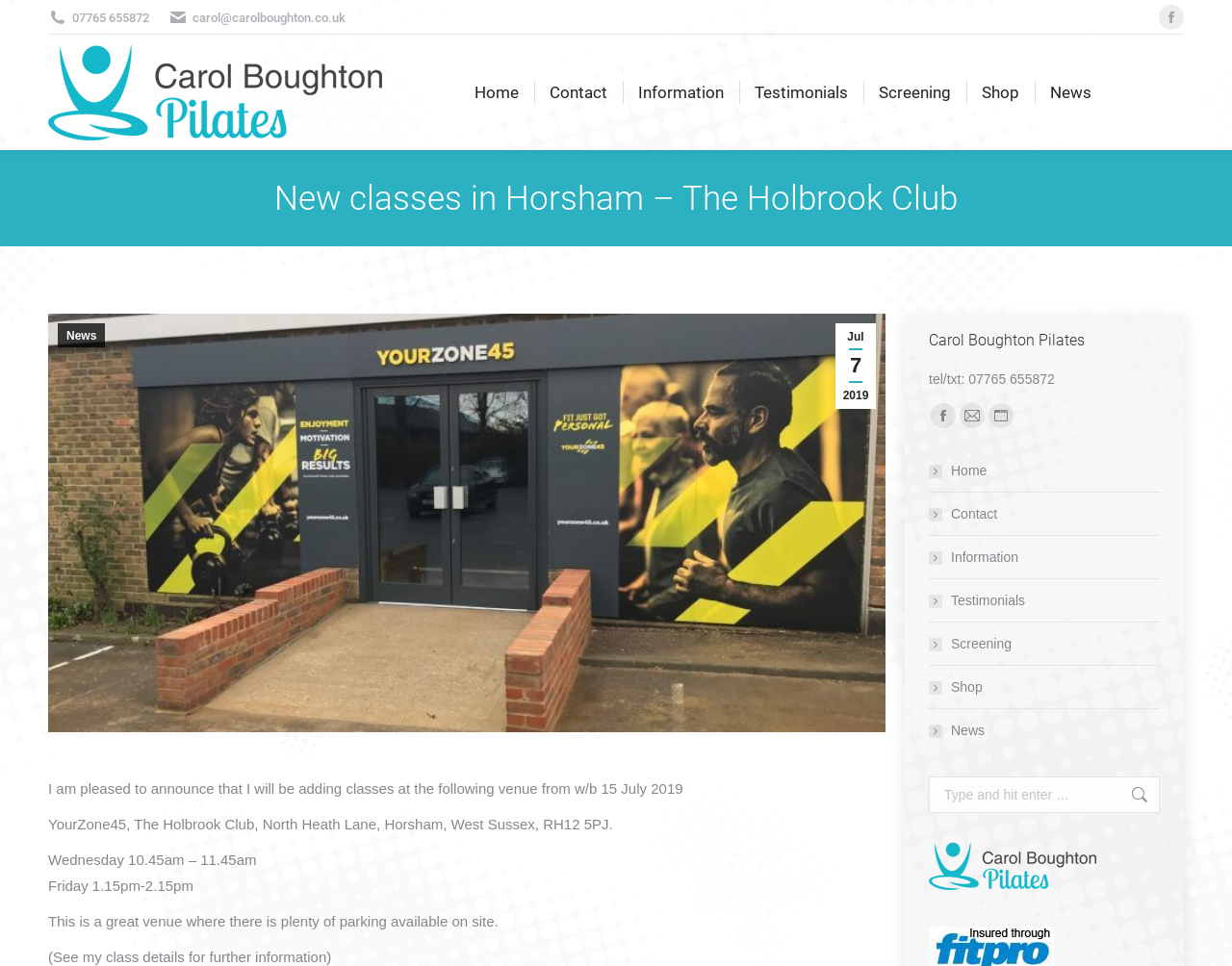Please identify the bounding box coordinates of the element that needs to be clicked to execute the following command: "Follow on Twitter". Provide the bounding box using four float numbers between 0 and 1, formatted as [left, top, right, bottom].

None